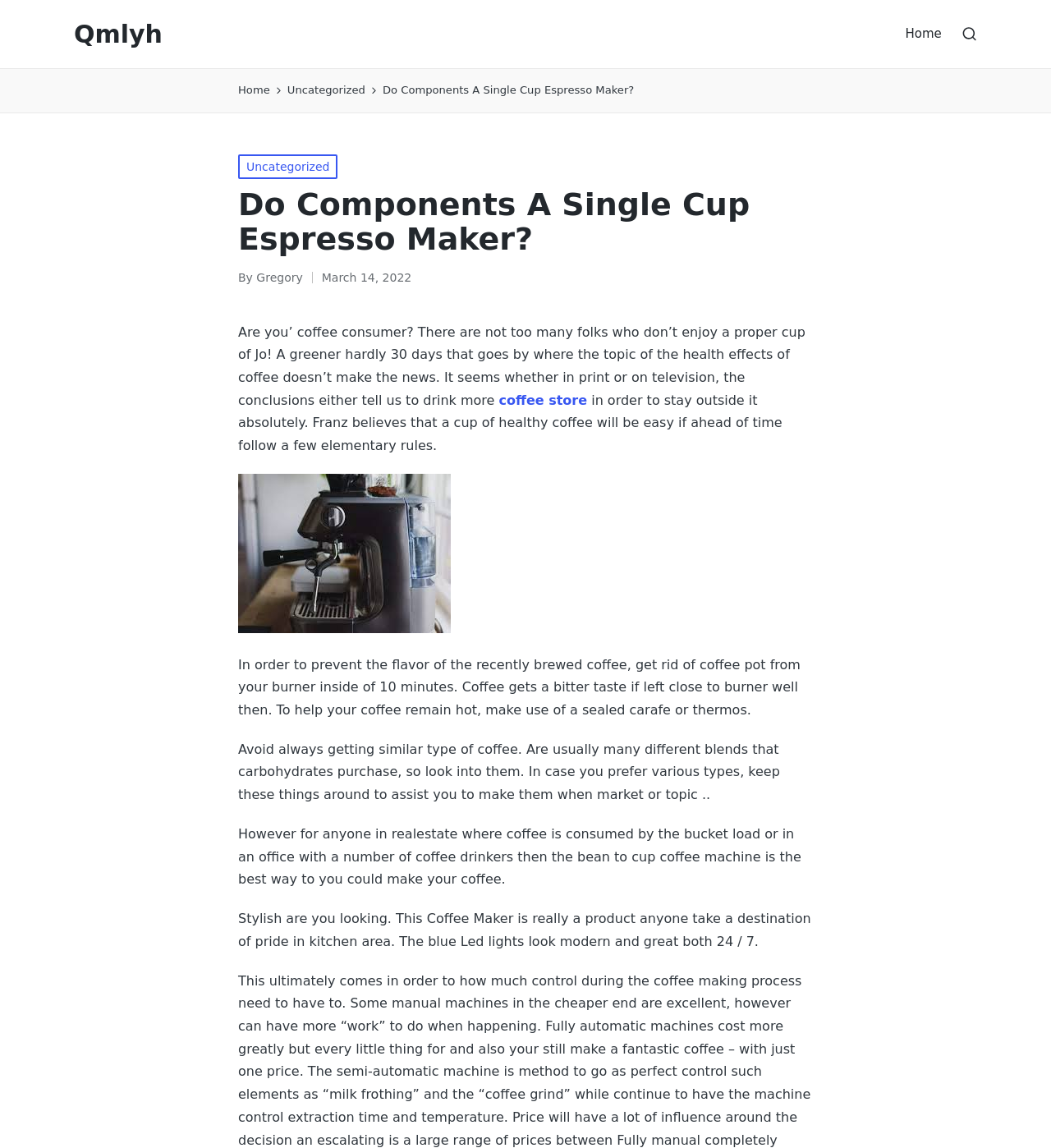Provide the bounding box coordinates, formatted as (top-left x, top-left y, bottom-right x, bottom-right y), with all values being floating point numbers between 0 and 1. Identify the bounding box of the UI element that matches the description: coffee store

[0.475, 0.342, 0.559, 0.355]